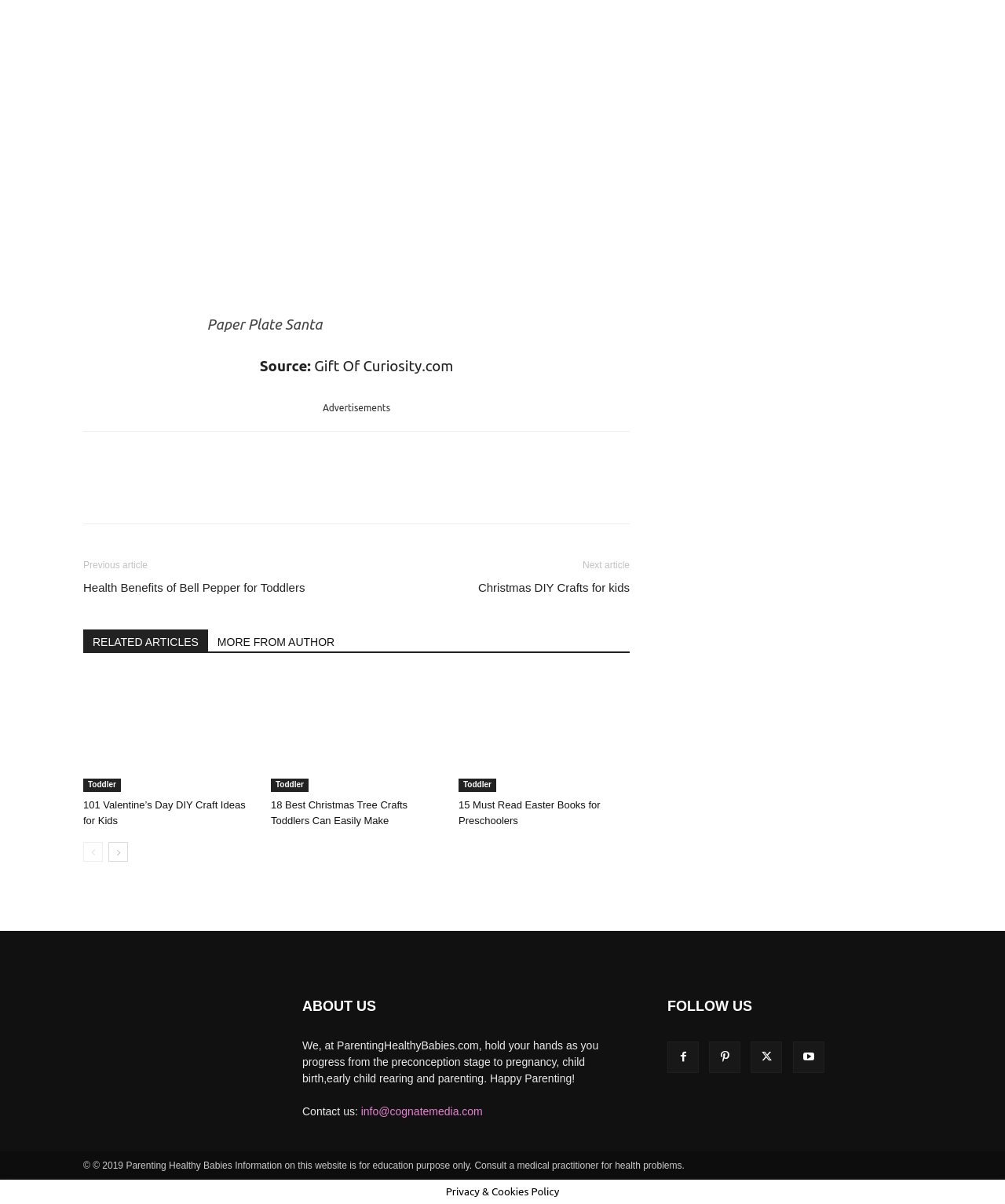Determine the bounding box coordinates of the section to be clicked to follow the instruction: "Visit the 'Health Benefits of Bell Pepper for Toddlers' article". The coordinates should be given as four float numbers between 0 and 1, formatted as [left, top, right, bottom].

[0.083, 0.481, 0.303, 0.495]